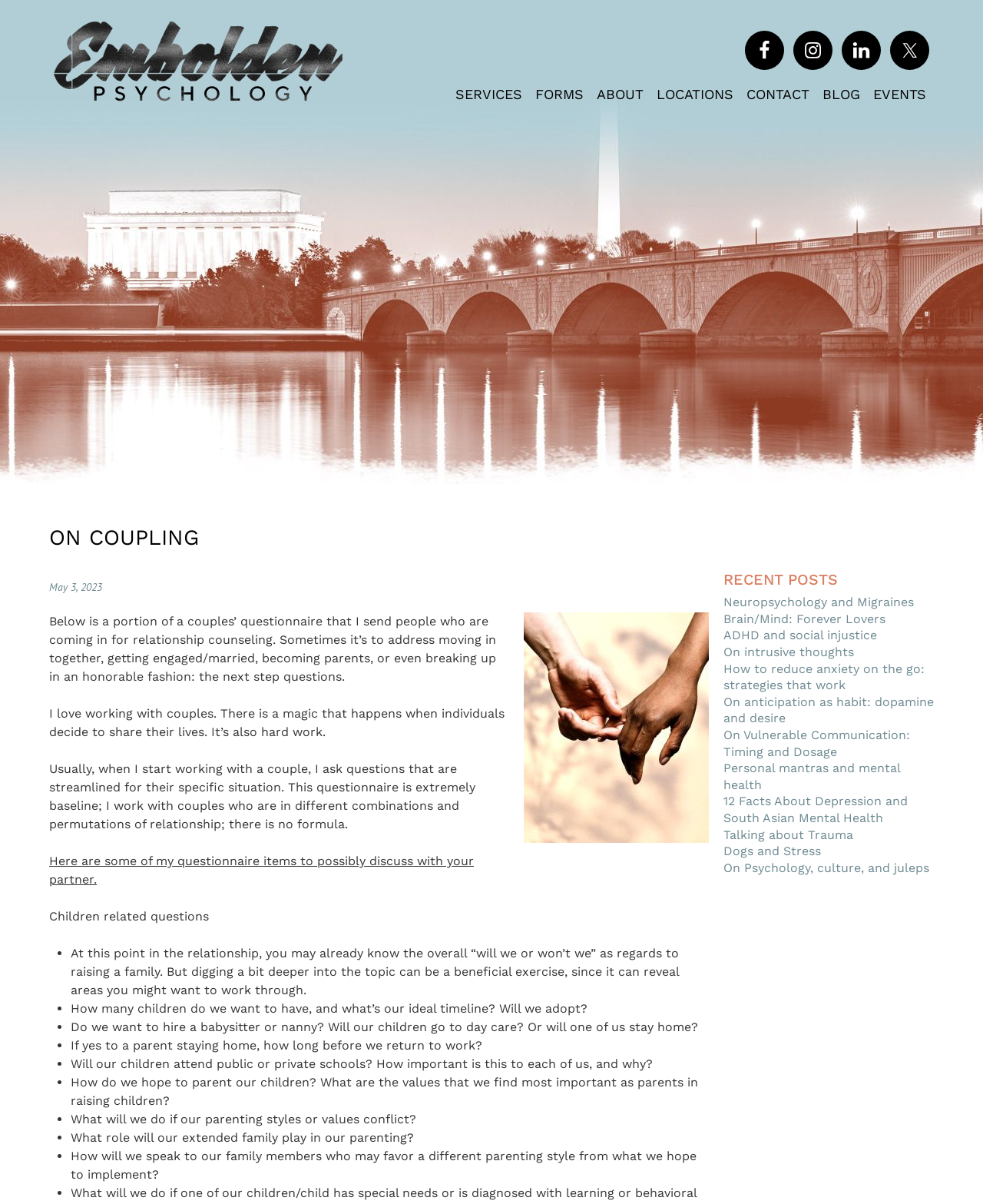Identify the bounding box of the HTML element described as: "ADHD and social injustice".

[0.736, 0.522, 0.892, 0.534]